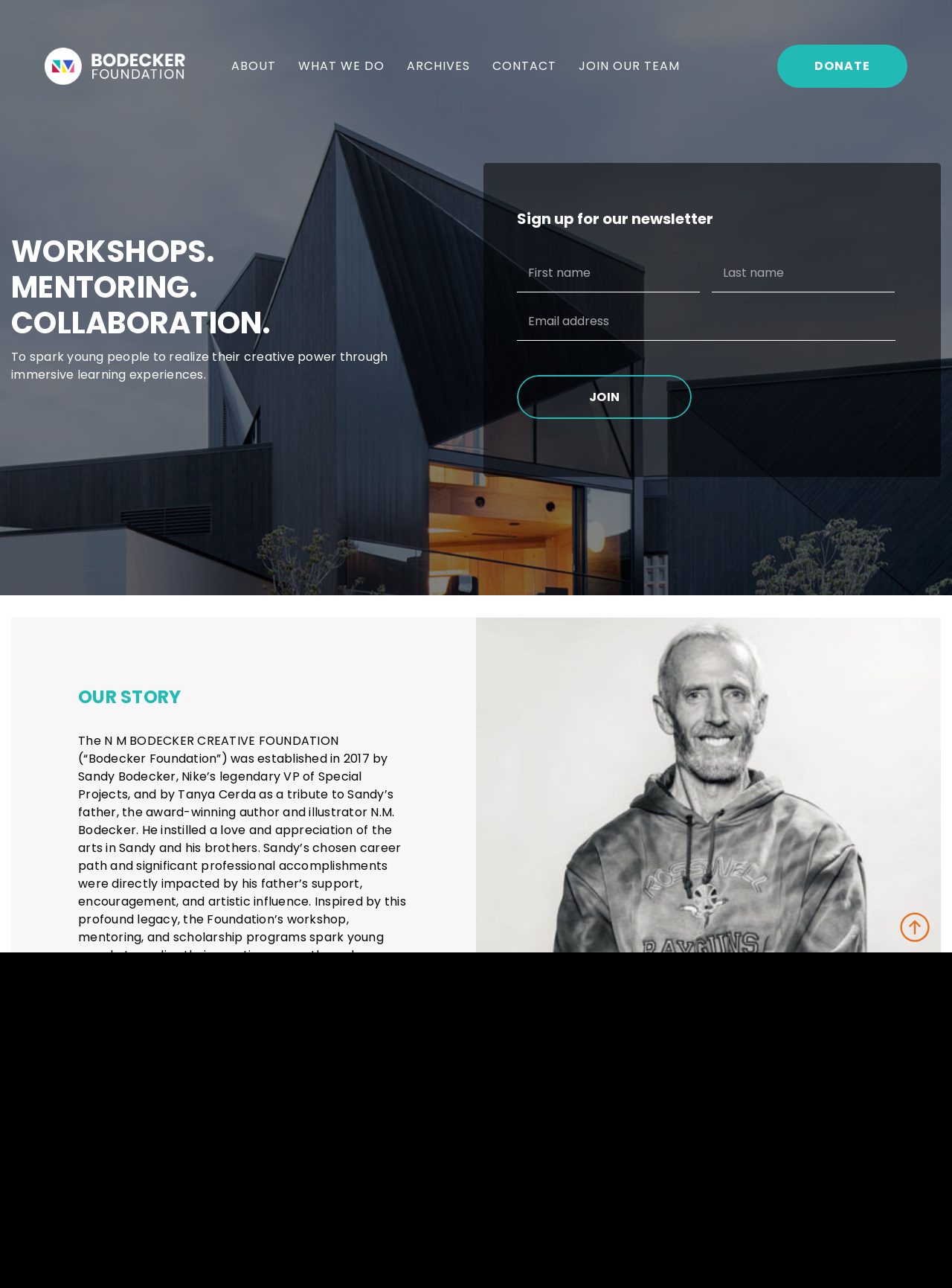Identify and provide the text content of the webpage's primary headline.

WORKSHOPS. MENTORING. COLLABORATION.